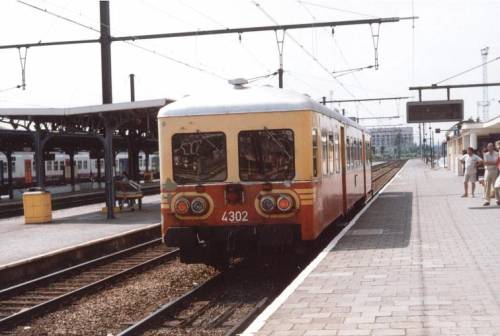Explain in detail what you see in the image.

The image features the diesel railcar 4302, prominently displayed as it awaits departure at a railway station. The train, characterized by its vibrant red and yellow color scheme, is positioned on the tracks, with the station's platform visible in the foreground. In the background, other trains and the station structure can be seen, hinting at a lively transport hub. This scene captures a moment of anticipation, as local passengers gather nearby, likely excited for their journey. The context suggests it's a busy day, perhaps influenced by a holiday, which is noted as a time when local services may attract more travelers. The image reflects a blend of nostalgia for classic train travel and the charm of community engagement in public transportation.